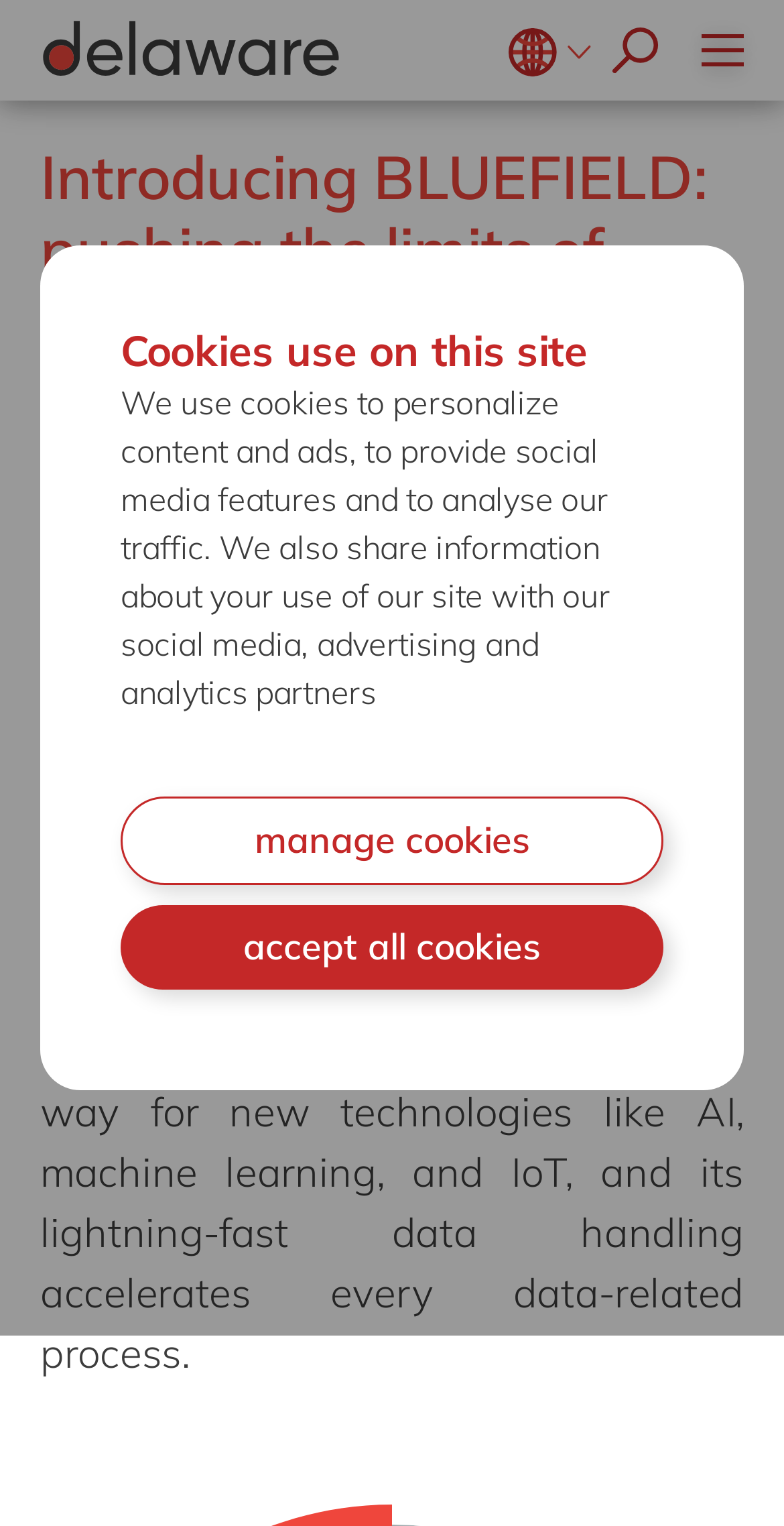Using the provided element description: "Retail and Consumer Markets", identify the bounding box coordinates. The coordinates should be four floats between 0 and 1 in the order [left, top, right, bottom].

[0.09, 0.039, 0.91, 0.086]